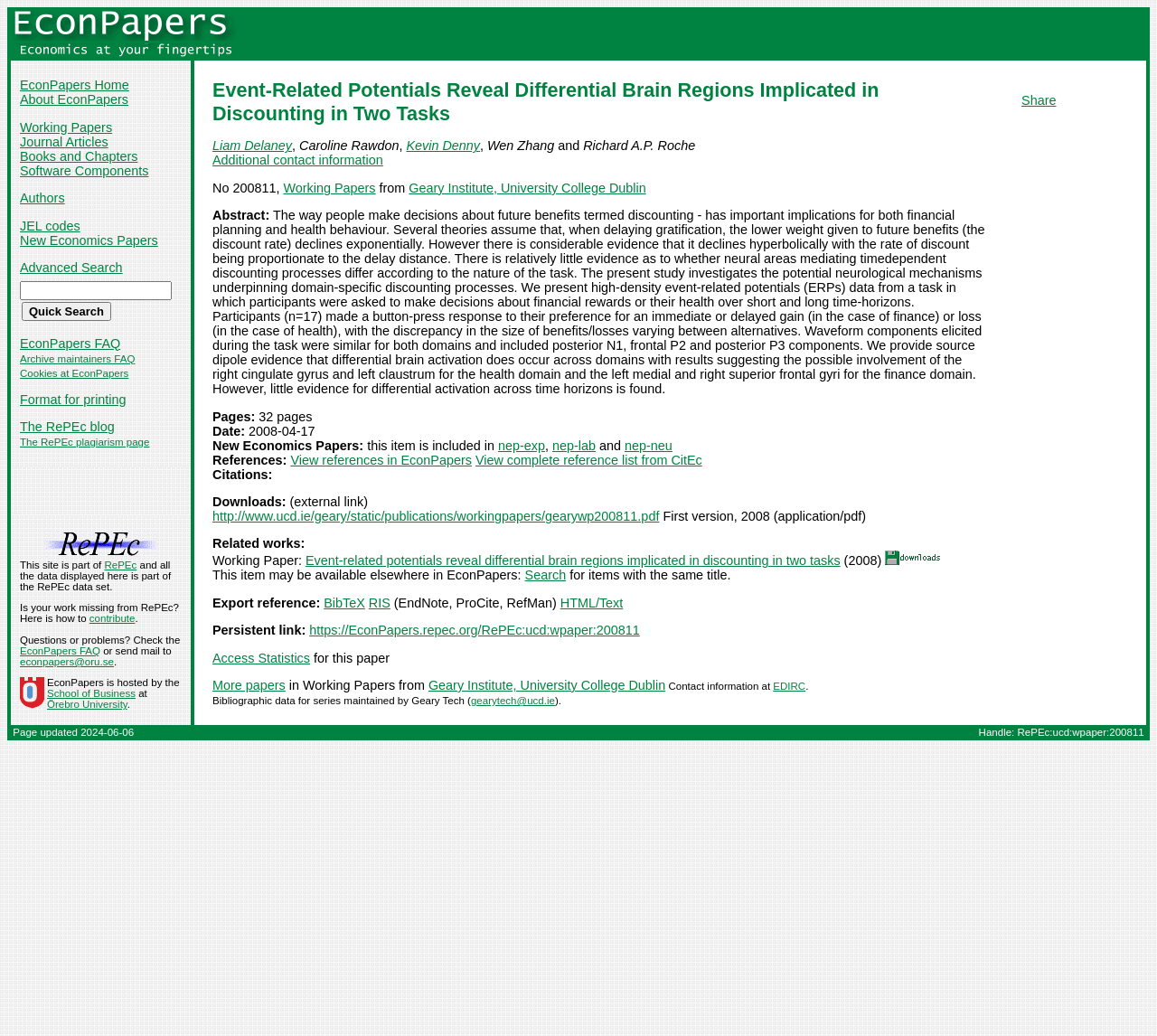Please identify the bounding box coordinates of the element's region that I should click in order to complete the following instruction: "View references in EconPapers". The bounding box coordinates consist of four float numbers between 0 and 1, i.e., [left, top, right, bottom].

[0.251, 0.437, 0.408, 0.451]